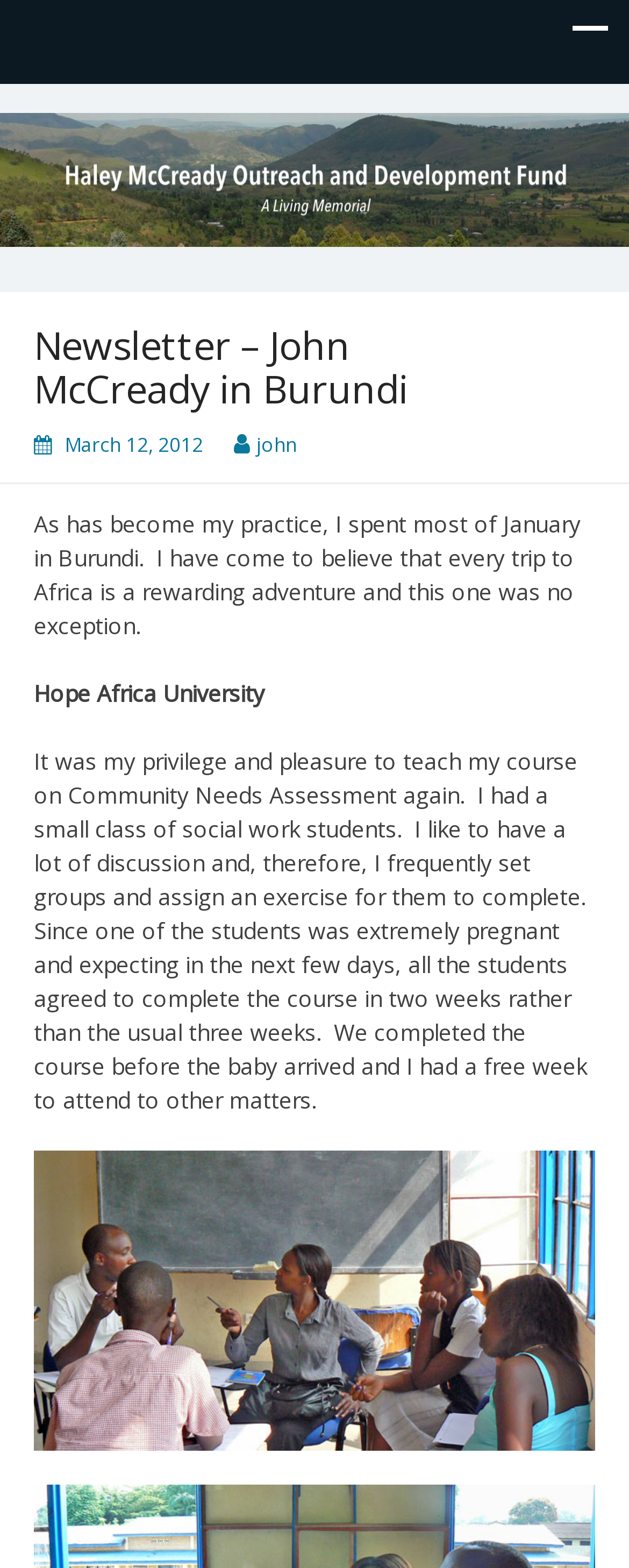Using the elements shown in the image, answer the question comprehensively: What course did John McCready teach?

John McCready taught a course on Community Needs Assessment, as mentioned in the text 'It was my privilege and pleasure to teach my course on Community Needs Assessment again.'